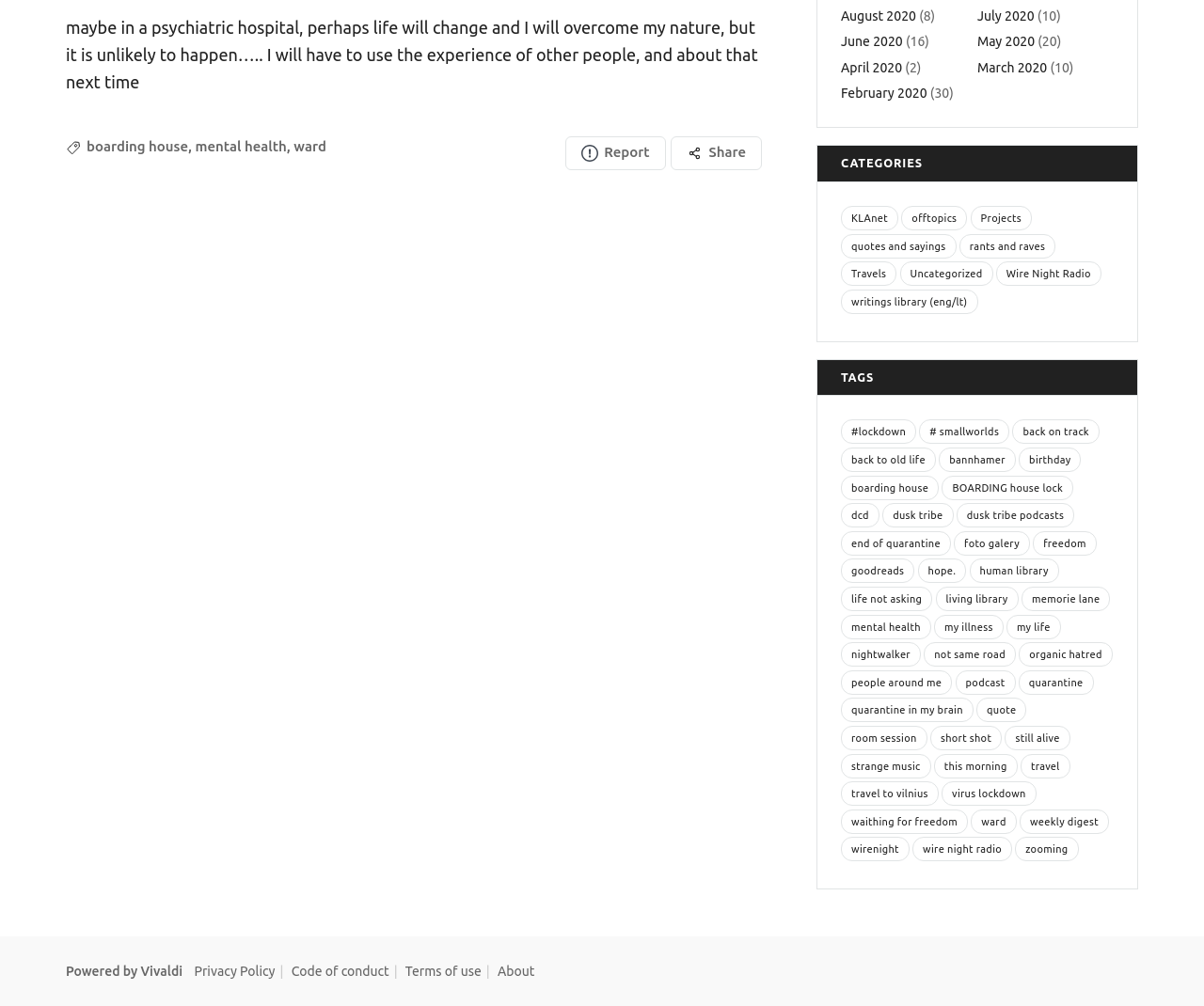Find and specify the bounding box coordinates that correspond to the clickable region for the instruction: "Read more about 'mental health'".

[0.162, 0.138, 0.238, 0.154]